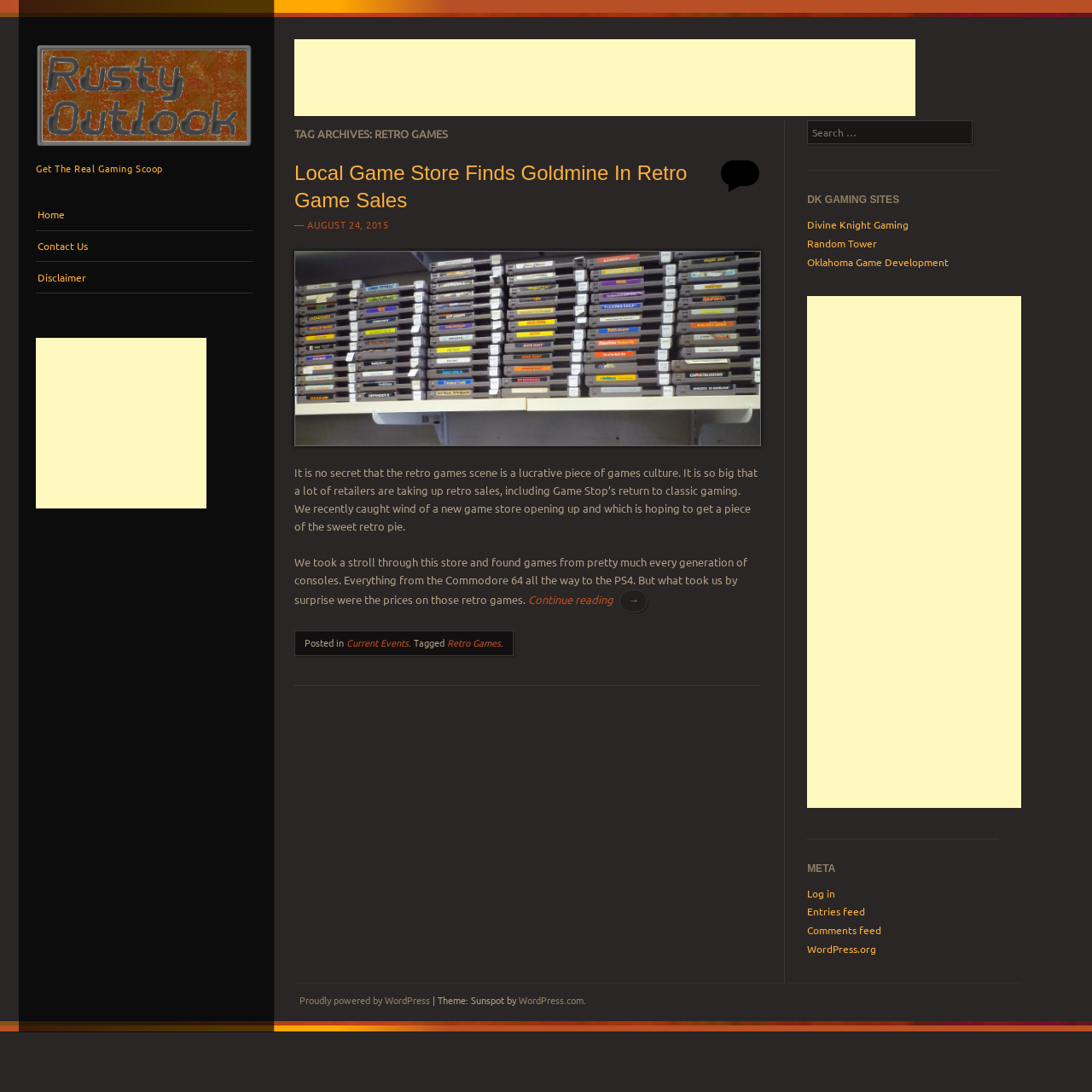Elaborate on the different components and information displayed on the webpage.

The webpage is about retro games and has a title "Retro Games | Rusty Outlook". At the top, there is a logo image and a link with the same name. Below the logo, there is a heading that reads "Get The Real Gaming Scoop". To the right of the logo, there is a menu with links to "Home", "Contact Us", and "Disclaimer".

On the left side of the page, there is a main section that takes up most of the space. It has a heading that reads "TAG ARCHIVES: RETRO GAMES". Below the heading, there is an article with a title "Local Game Store Finds Goldmine In Retro Game Sales". The article has a link to read more, and below the title, there is a paragraph of text describing the retro games scene. There is also an image with a caption "Crazy Sales At Crazy Prices".

The article continues with more text, describing a game store that sells retro games from various console generations. The prices of the games are mentioned, and there is a link to continue reading the article. At the bottom of the article, there is a footer section with links to categories and tags.

On the right side of the page, there is a complementary section that takes up a smaller amount of space. It has a search bar at the top, followed by a heading that reads "DK GAMING SITES". Below the heading, there are links to other gaming websites. Further down, there is another section with a heading that reads "META", which has links to log in, entries feed, comments feed, and WordPress.org.

At the very bottom of the page, there is a content information section with a link to WordPress and a theme credit.